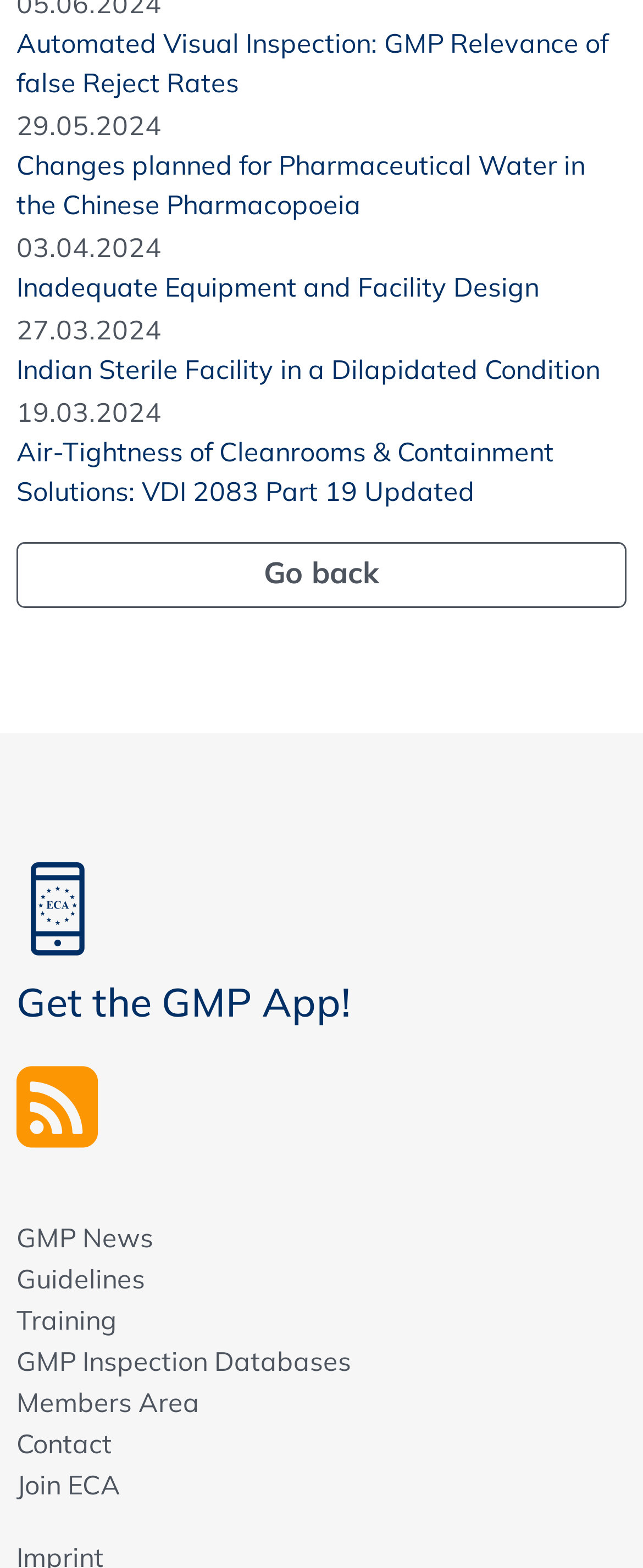Provide the bounding box coordinates for the specified HTML element described in this description: "alt="Building Trades Education Services"". The coordinates should be four float numbers ranging from 0 to 1, in the format [left, top, right, bottom].

None